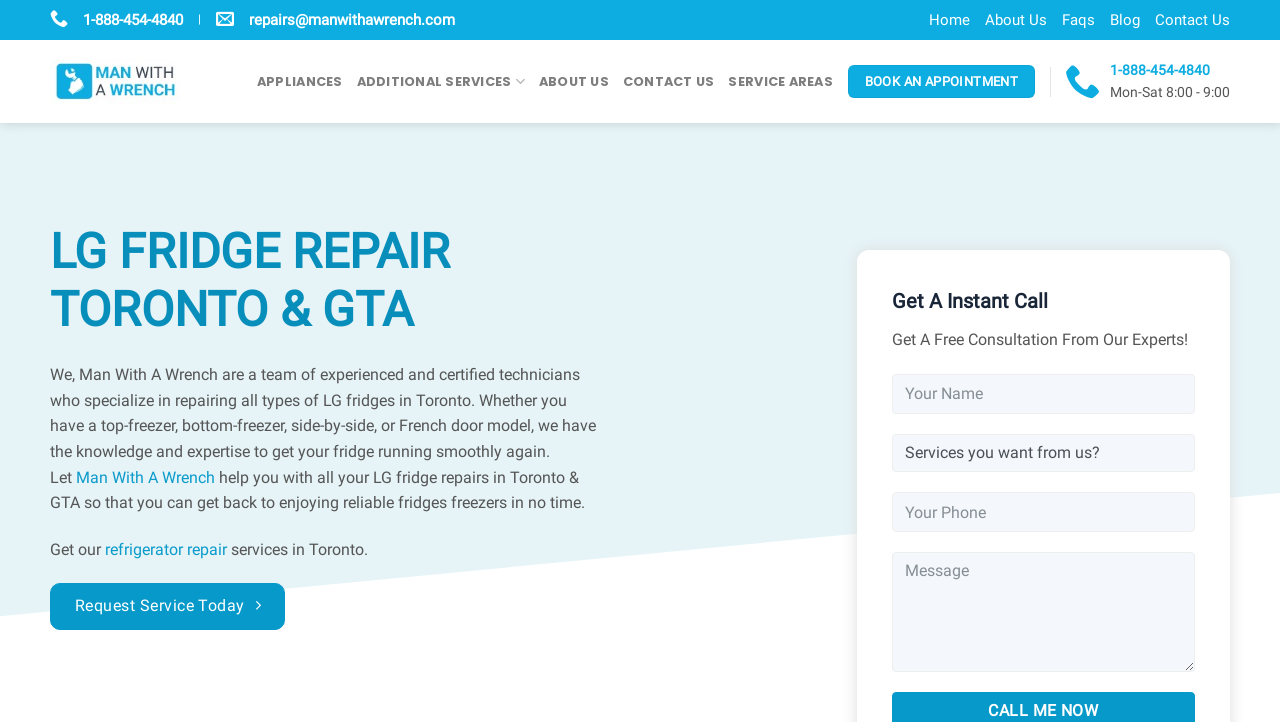Elaborate on the different components and information displayed on the webpage.

The webpage is about Man With A Wrench, a professional LG fridge repair service provider in Toronto. At the top left corner, there is a logo of Man With A Wrench, accompanied by a phone number and an email address. 

Below the logo, there is a navigation menu with links to different sections of the website, including Home, About Us, Faqs, Blog, and Contact Us. 

On the left side of the page, there is a vertical menu with links to various services, including APPLIANCES, ADDITIONAL SERVICES, ABOUT US, CONTACT US, and SERVICE AREAS. 

The main content of the page is divided into two sections. The first section has a heading "LG FRIDGE REPAIR TORONTO & GTA" and describes the services offered by Man With A Wrench, including repairing all types of LG fridges in Toronto. 

The second section has a heading "Get A Instant Call" and provides a form for users to request a free consultation from the experts. The form includes fields for the user's name, phone number, and a message. 

At the bottom right corner of the page, there is a call-to-action button "BOOK AN APPOINTMENT" and another instance of the phone number.